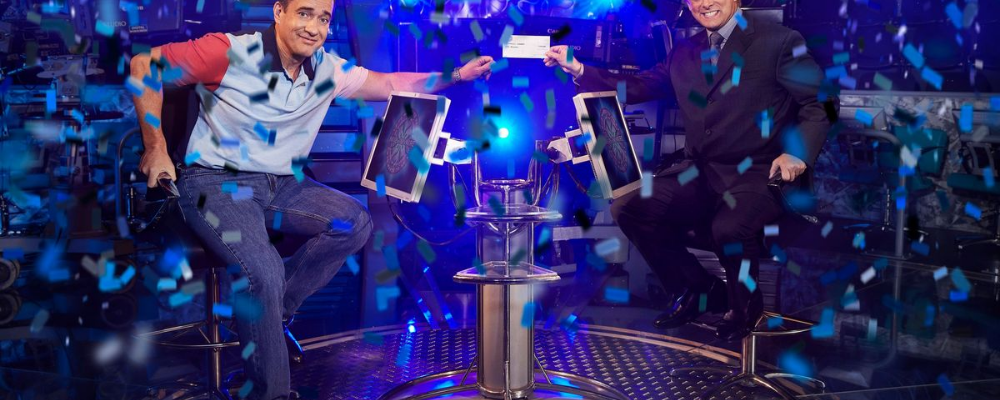Give a one-word or short phrase answer to the question: 
What is the host wearing?

Dark suit